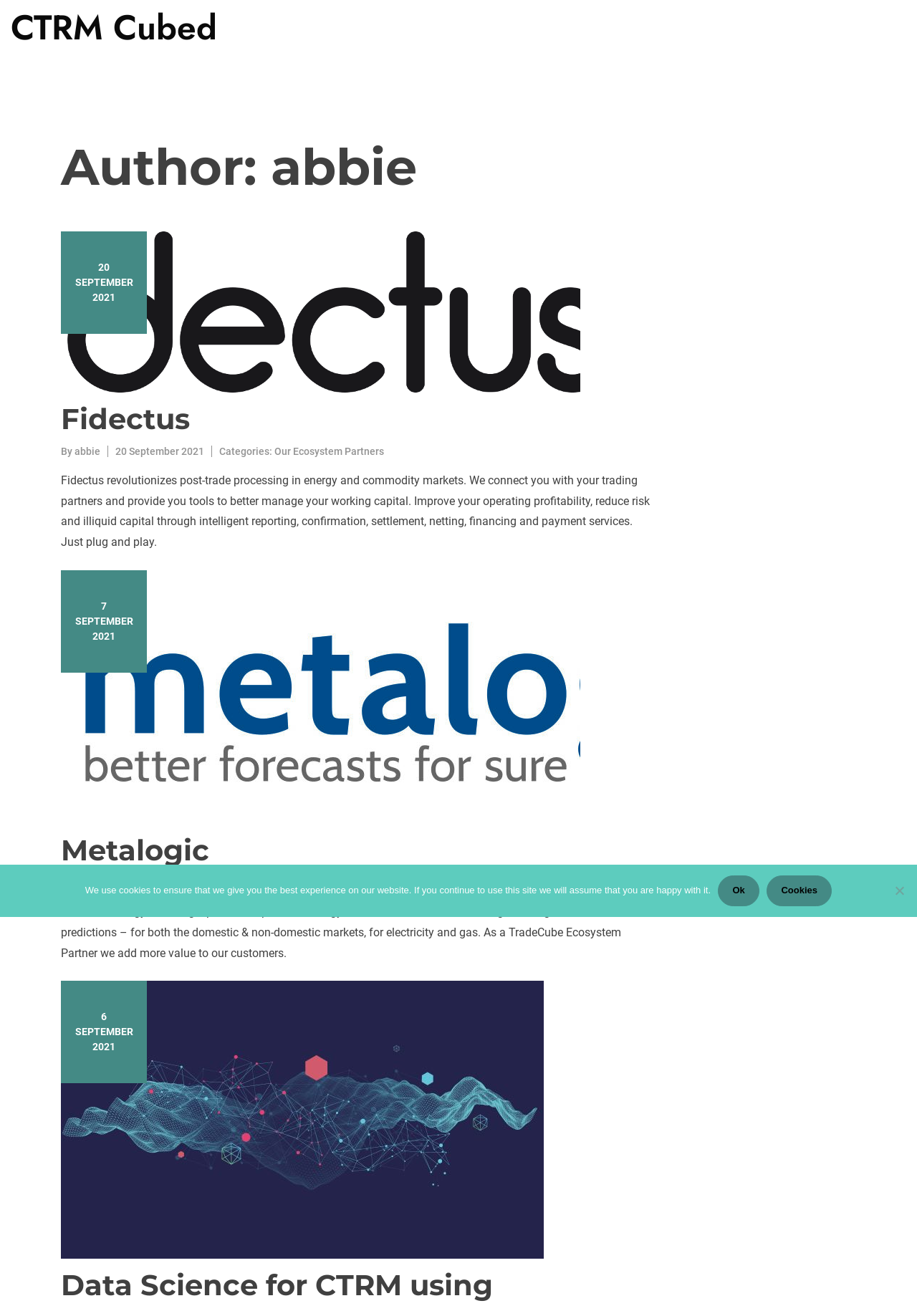Please analyze the image and give a detailed answer to the question:
What is the button text in the dialog 'Cookie Notice'?

I found the answer by looking at the dialog 'Cookie Notice' and finding the link with the text 'Ok'.